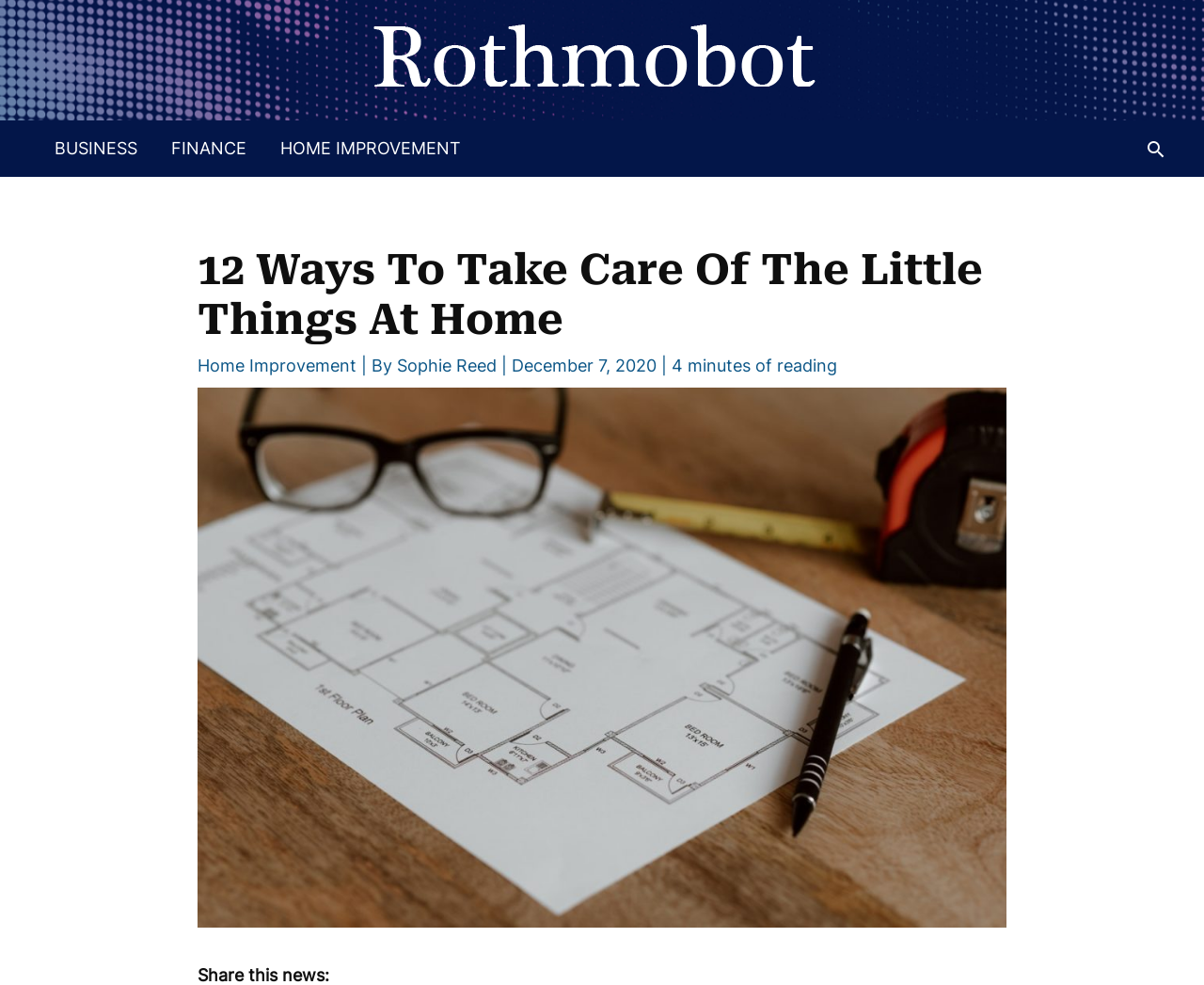Find and provide the bounding box coordinates for the UI element described here: "Home Improvement". The coordinates should be given as four float numbers between 0 and 1: [left, top, right, bottom].

[0.164, 0.361, 0.296, 0.381]